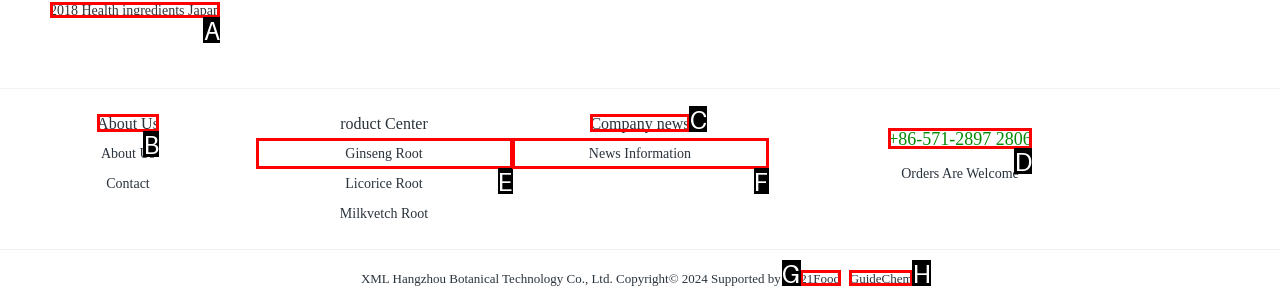Choose the UI element you need to click to carry out the task: Call the company.
Respond with the corresponding option's letter.

D